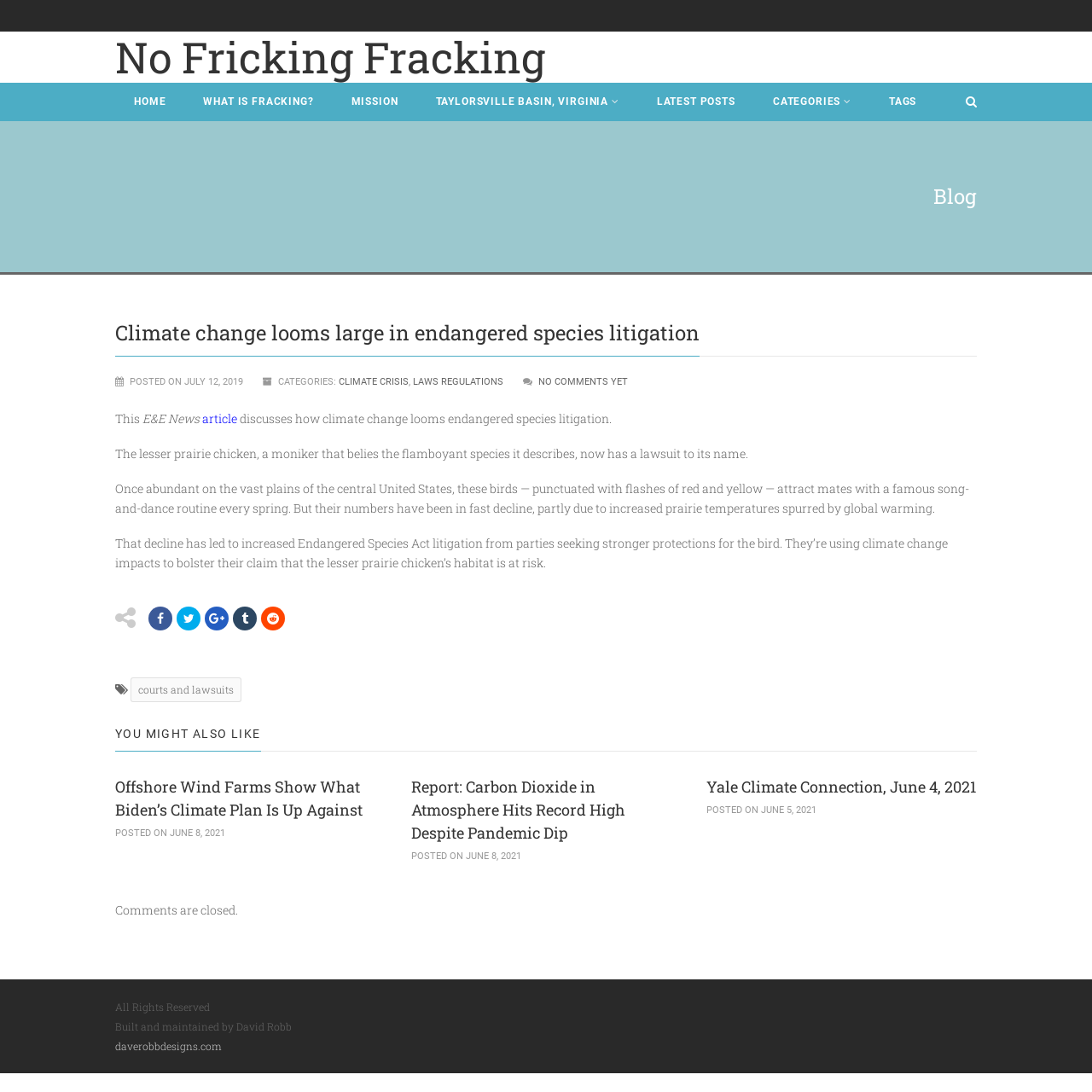Using the given description, provide the bounding box coordinates formatted as (top-left x, top-left y, bottom-right x, bottom-right y), with all values being floating point numbers between 0 and 1. Description: Climate Crisis

[0.31, 0.345, 0.374, 0.355]